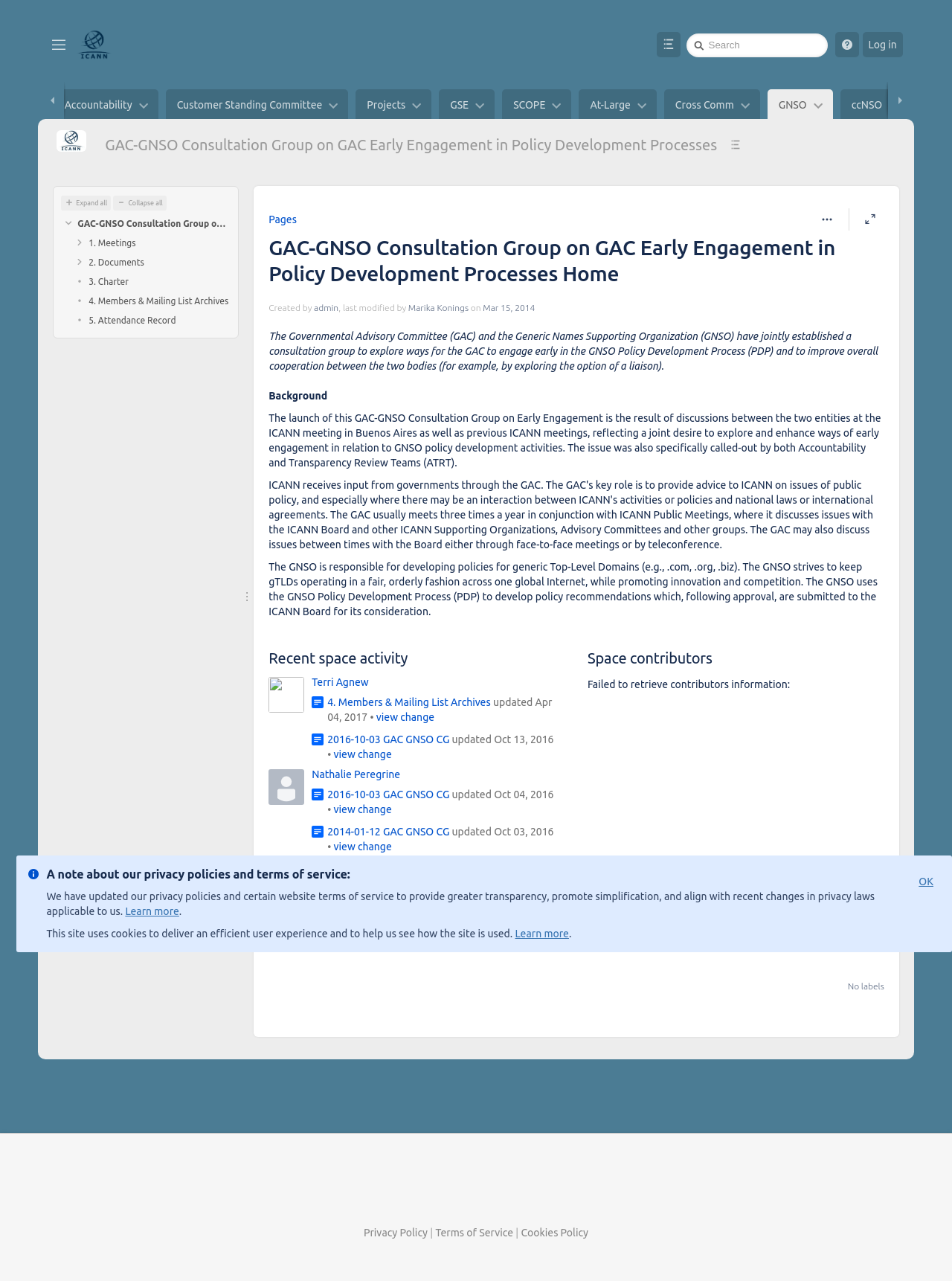Indicate the bounding box coordinates of the element that needs to be clicked to satisfy the following instruction: "Expand all sections". The coordinates should be four float numbers between 0 and 1, i.e., [left, top, right, bottom].

[0.064, 0.153, 0.117, 0.164]